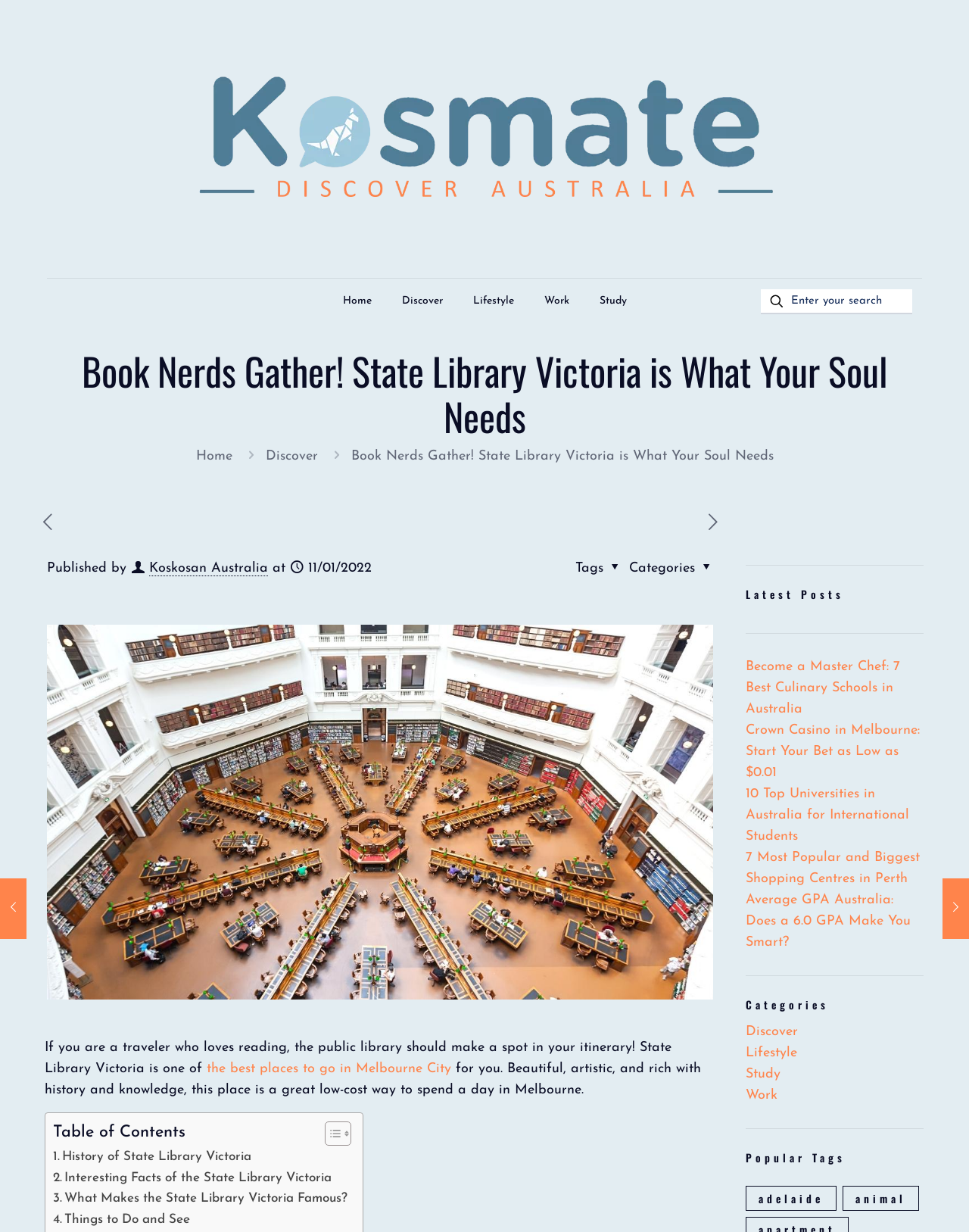Pinpoint the bounding box coordinates of the area that must be clicked to complete this instruction: "Search for something".

[0.785, 0.234, 0.941, 0.255]